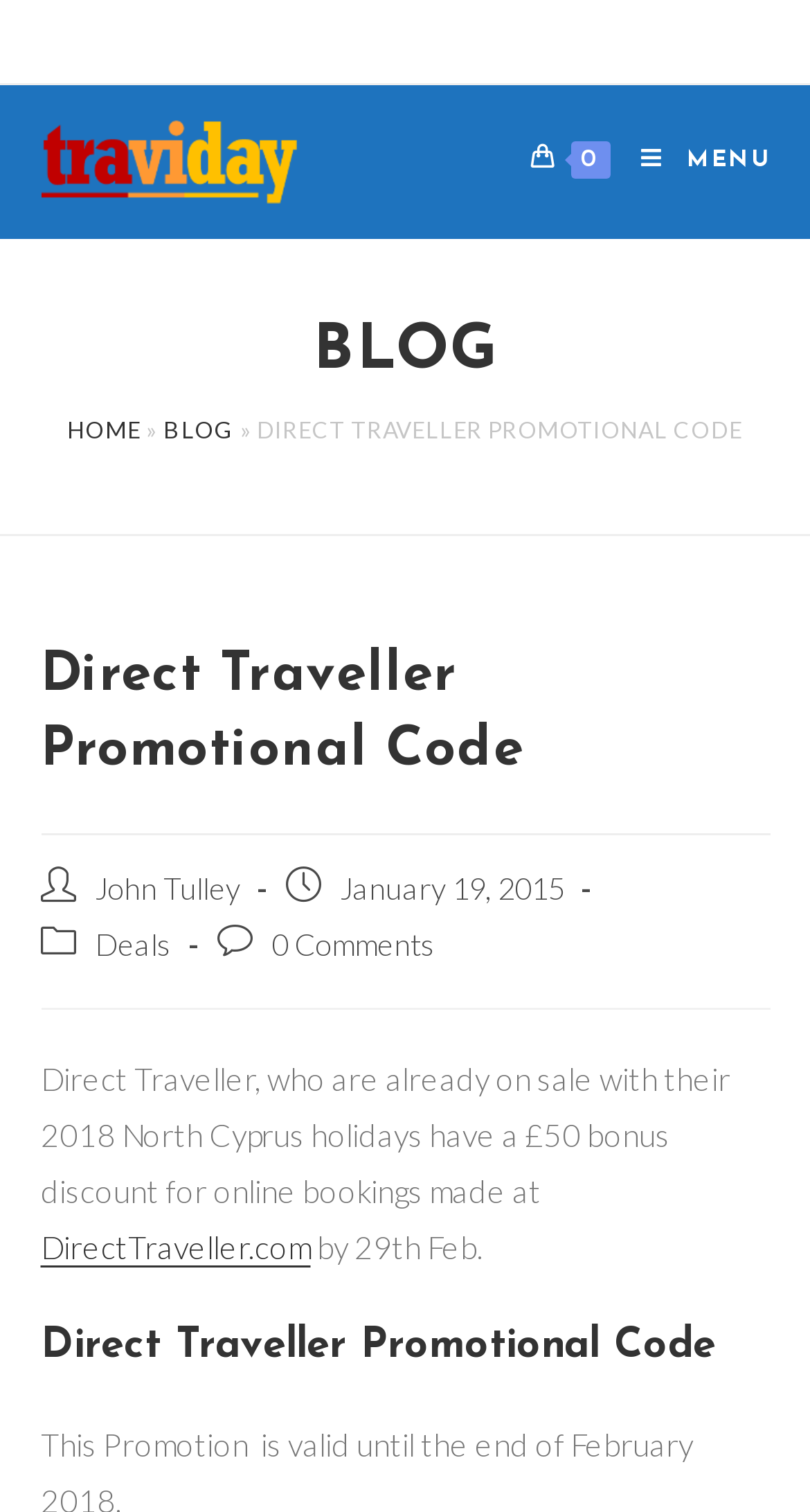Respond with a single word or phrase for the following question: 
What is the category of the latest article?

Deals